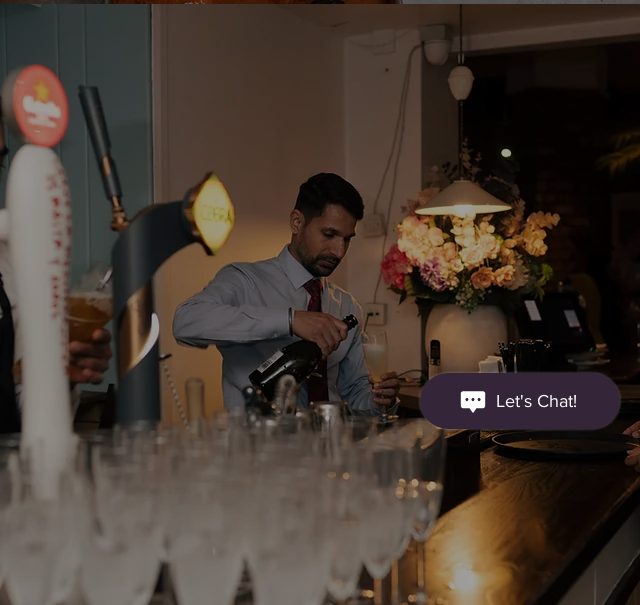Answer the question below with a single word or a brief phrase: 
What is the purpose of the chat prompt in the corner?

To emphasize customer service